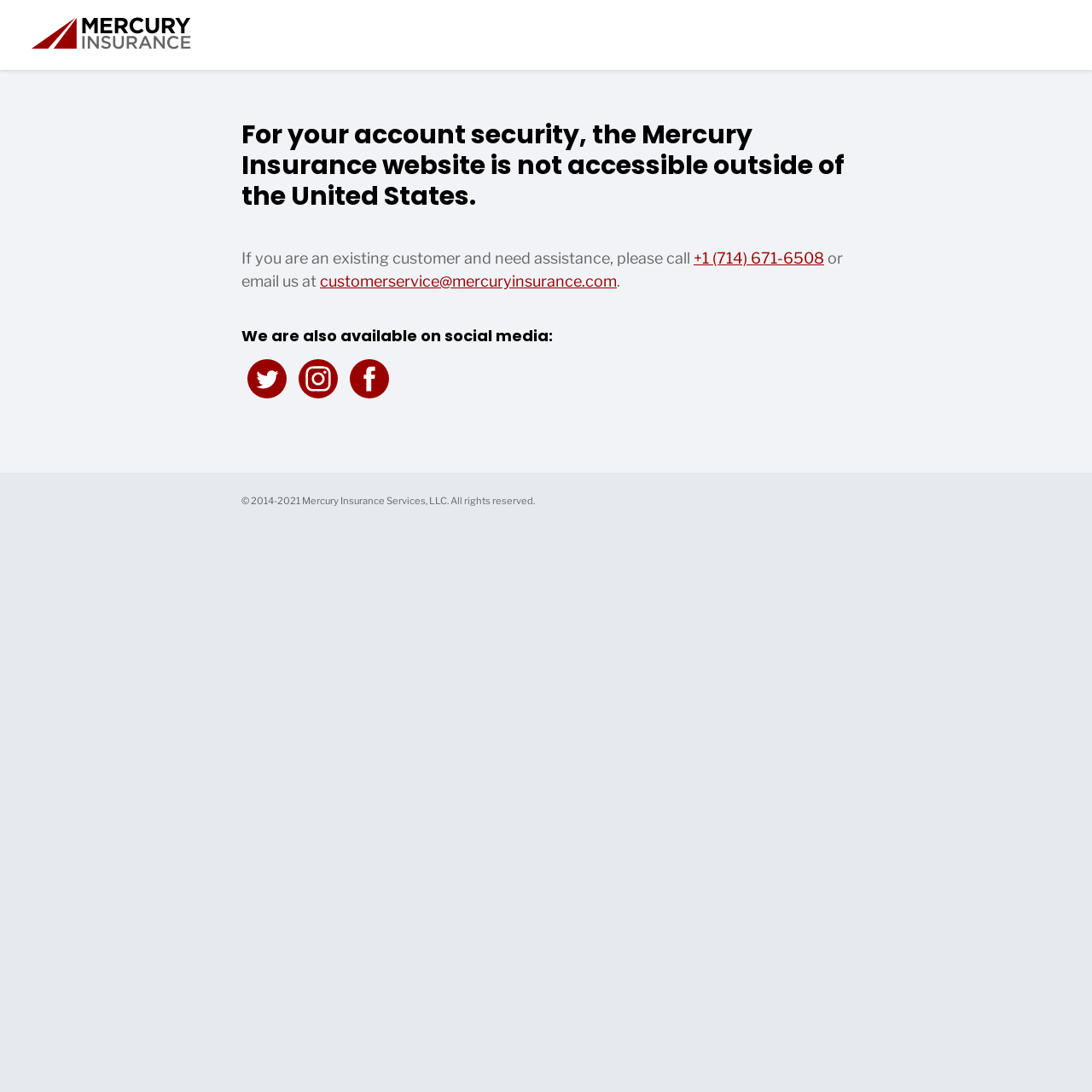Please specify the bounding box coordinates in the format (top-left x, top-left y, bottom-right x, bottom-right y), with all values as floating point numbers between 0 and 1. Identify the bounding box of the UI element described by: +1 (714) 671-6508

[0.635, 0.228, 0.755, 0.244]